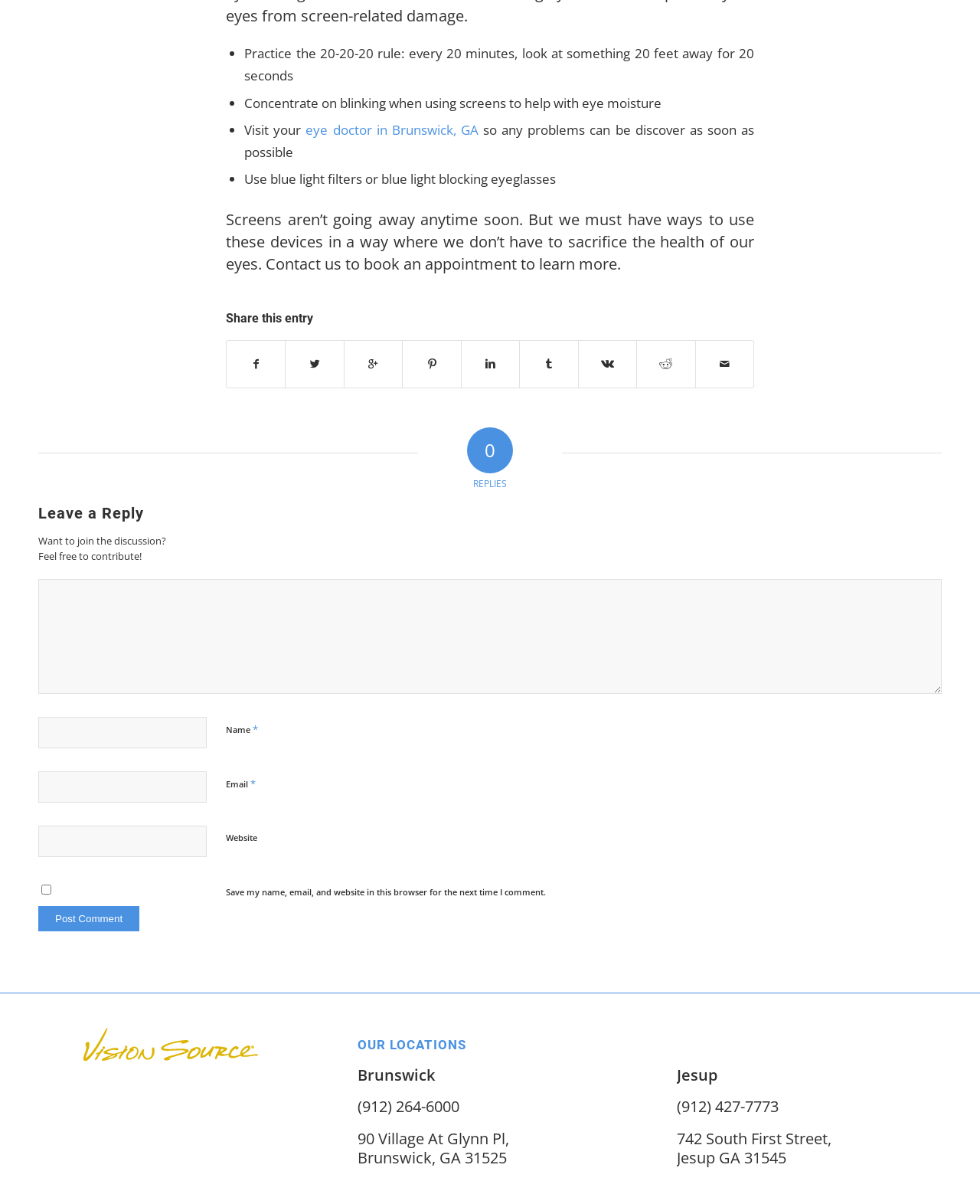Could you locate the bounding box coordinates for the section that should be clicked to accomplish this task: "Click the 'Post Comment' button".

[0.039, 0.753, 0.142, 0.774]